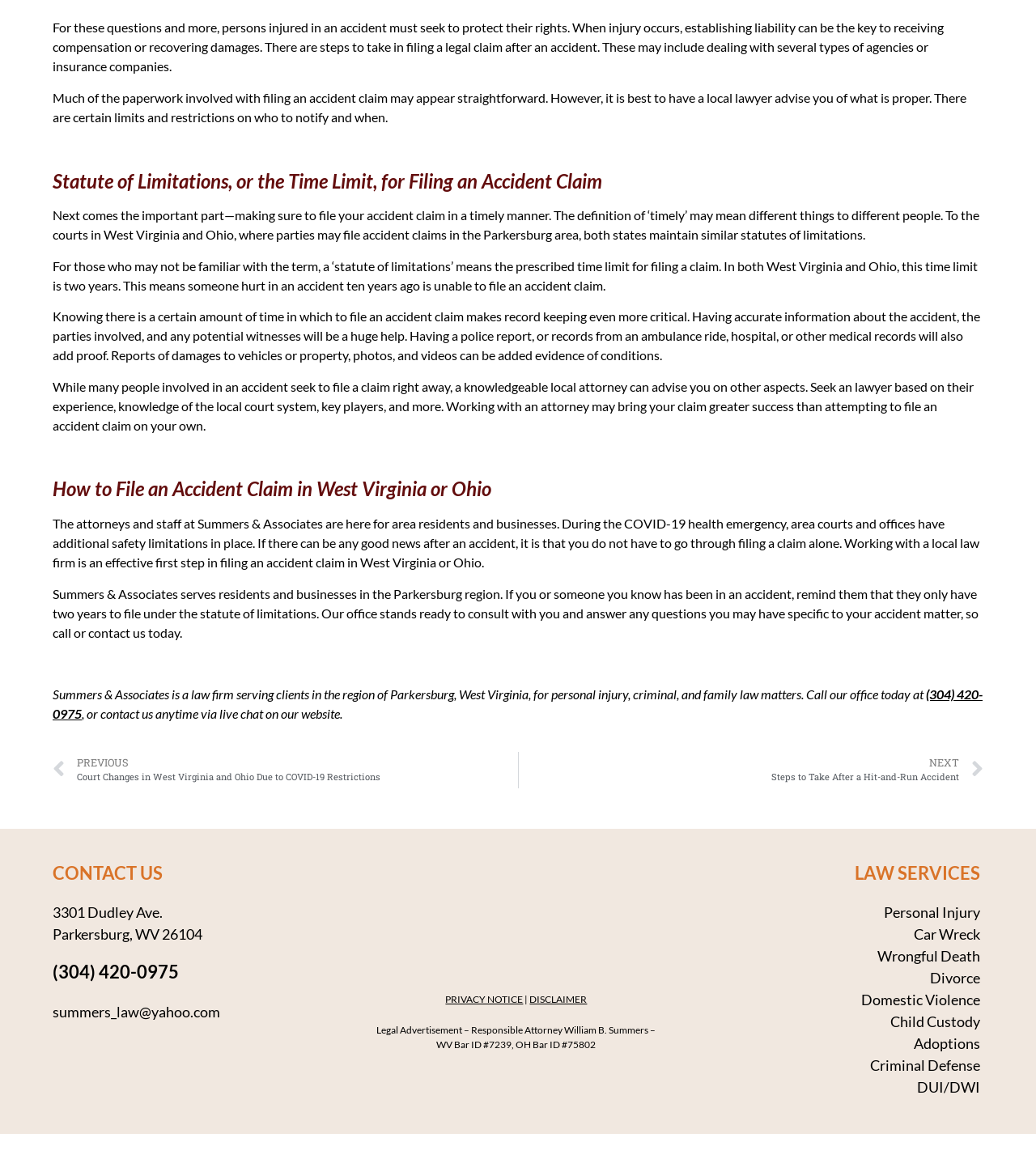What is the address of Summers & Associates?
Using the visual information, reply with a single word or short phrase.

3301 Dudley Ave, Parkersburg, WV 26104